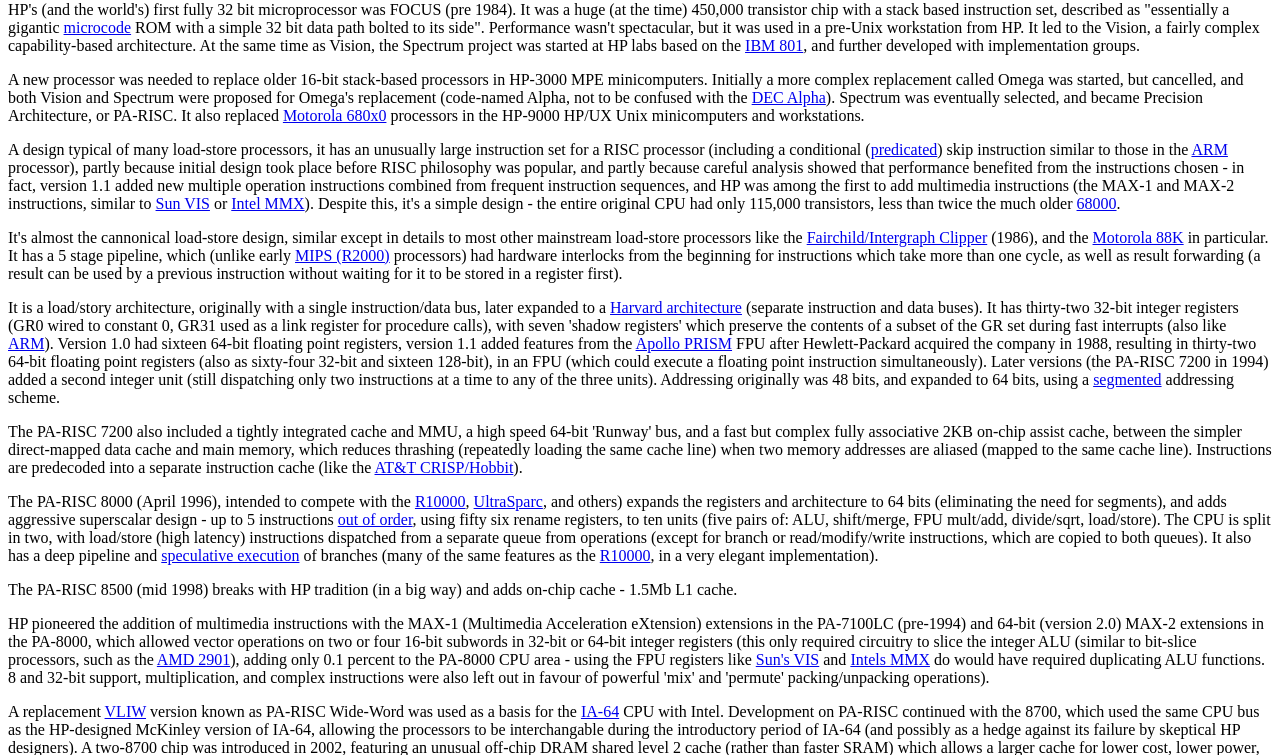Provide your answer in a single word or phrase: 
What is the basis of the IA-64 processor?

PA-RISC Wide-Word